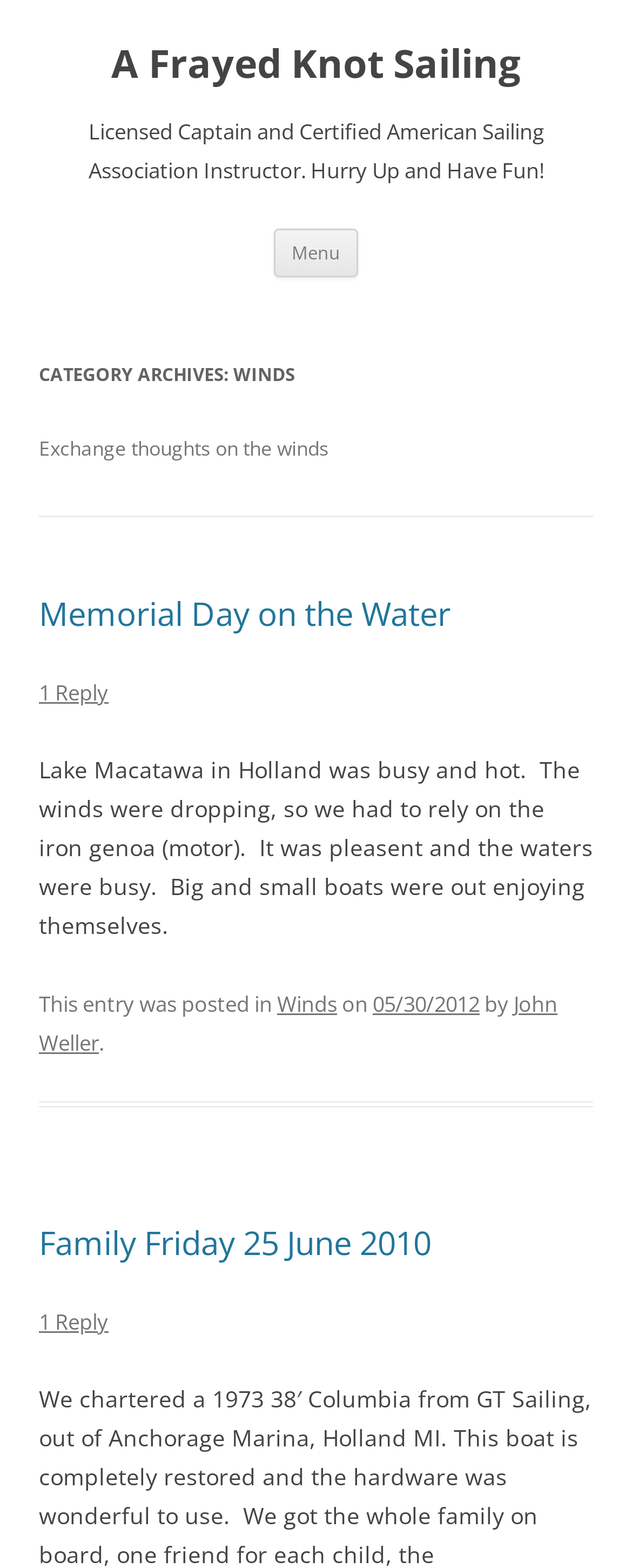Identify the bounding box coordinates for the region of the element that should be clicked to carry out the instruction: "Click the 'Menu' button". The bounding box coordinates should be four float numbers between 0 and 1, i.e., [left, top, right, bottom].

[0.433, 0.146, 0.567, 0.176]